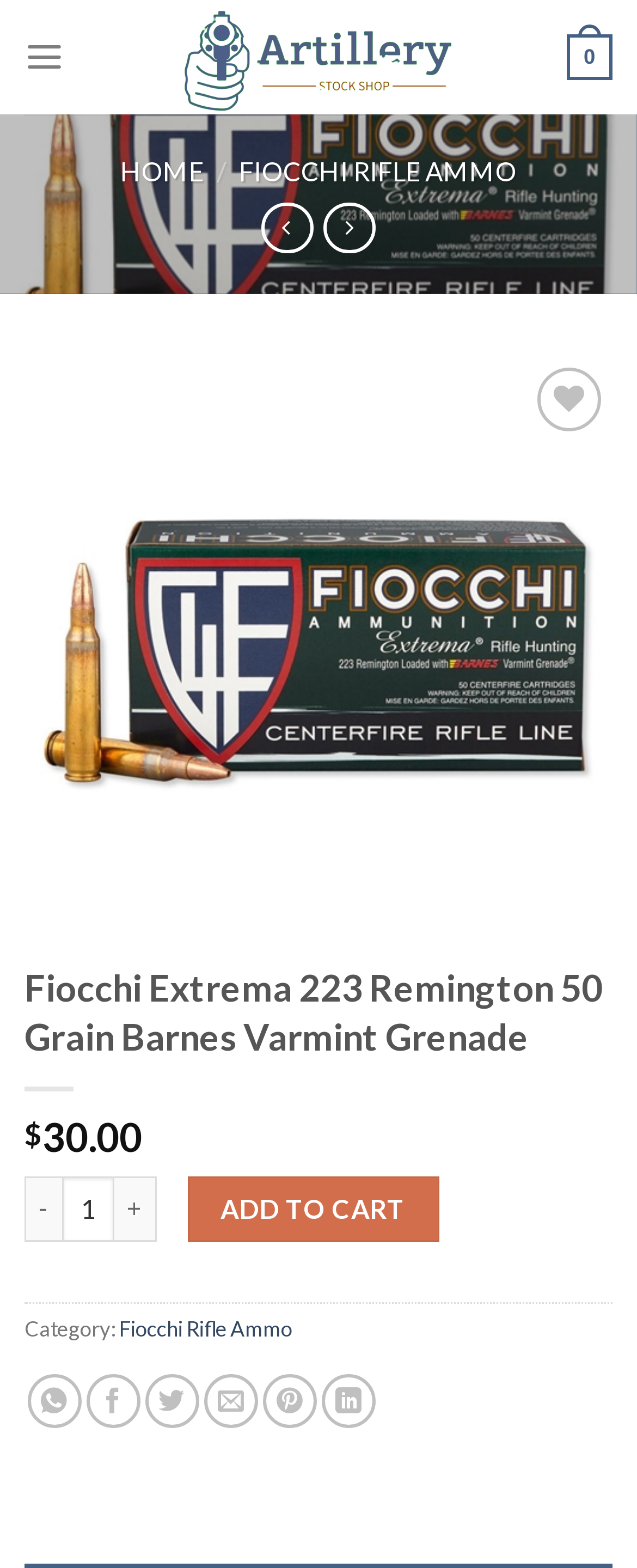What is the price of the Fiocchi Extrema 223 Remington 50 Grain Barnes Varmint Grenade?
Refer to the image and respond with a one-word or short-phrase answer.

$30.00